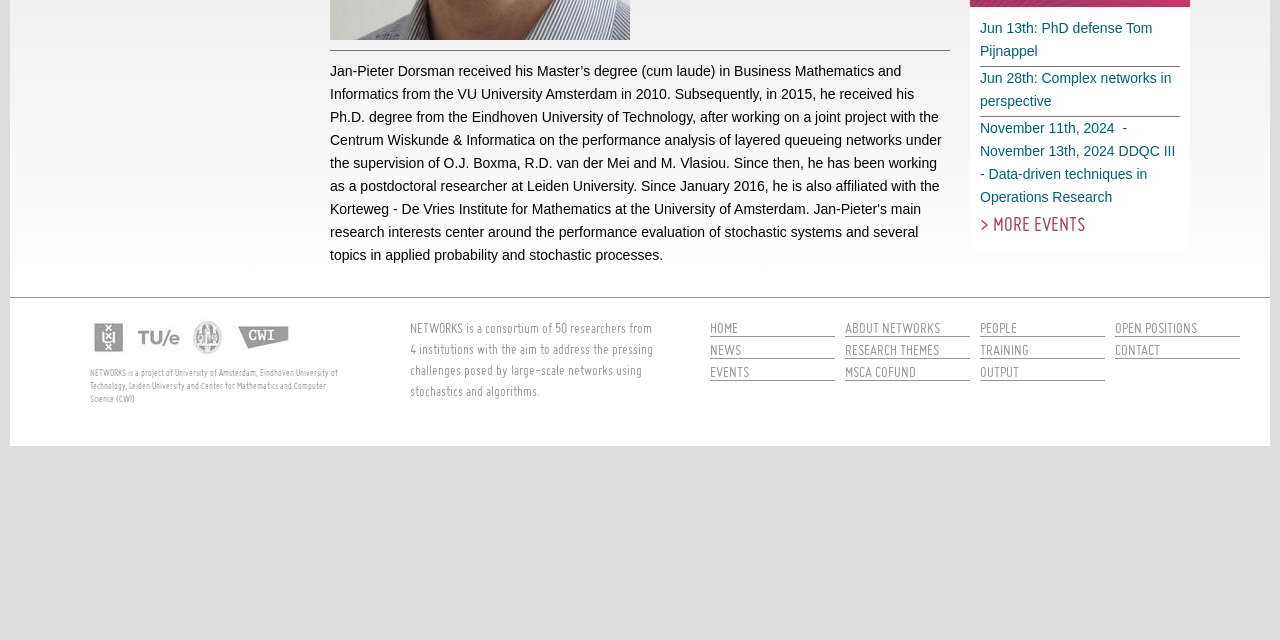Please find the bounding box for the following UI element description. Provide the coordinates in (top-left x, top-left y, bottom-right x, bottom-right y) format, with values between 0 and 1: +8801721 686404

None